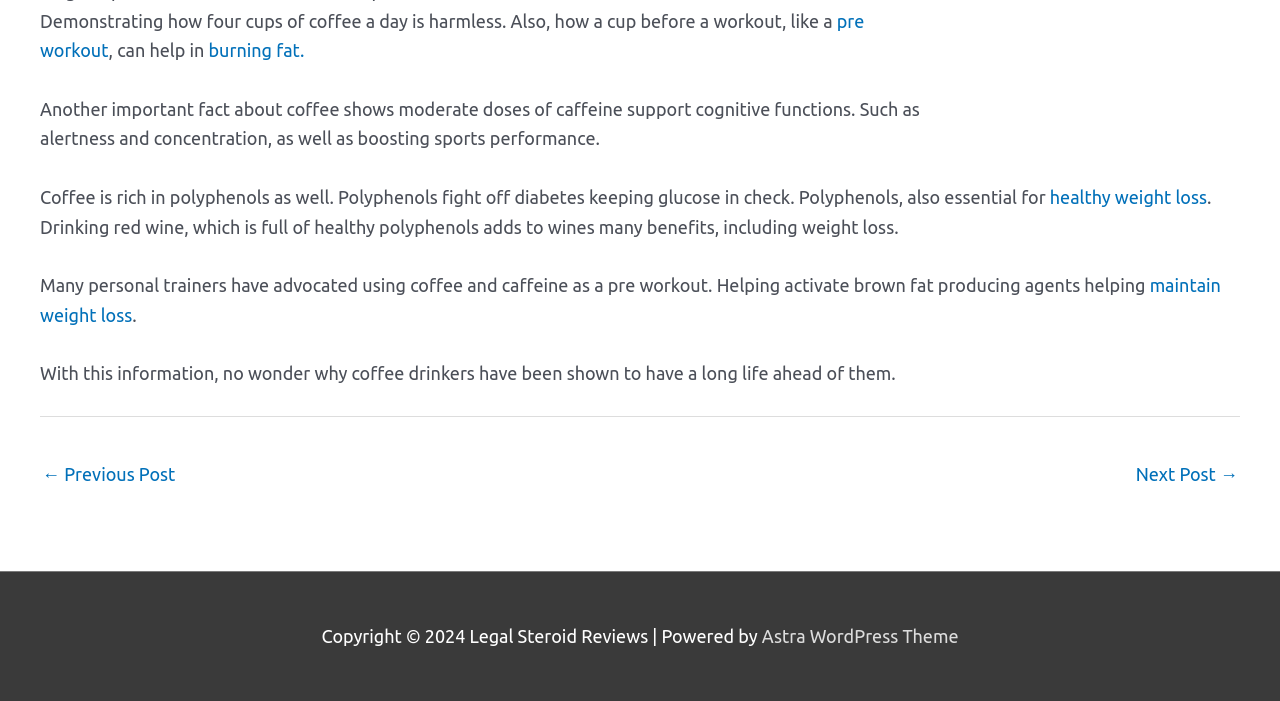Determine the bounding box for the described UI element: "pre workout".

[0.031, 0.015, 0.675, 0.086]